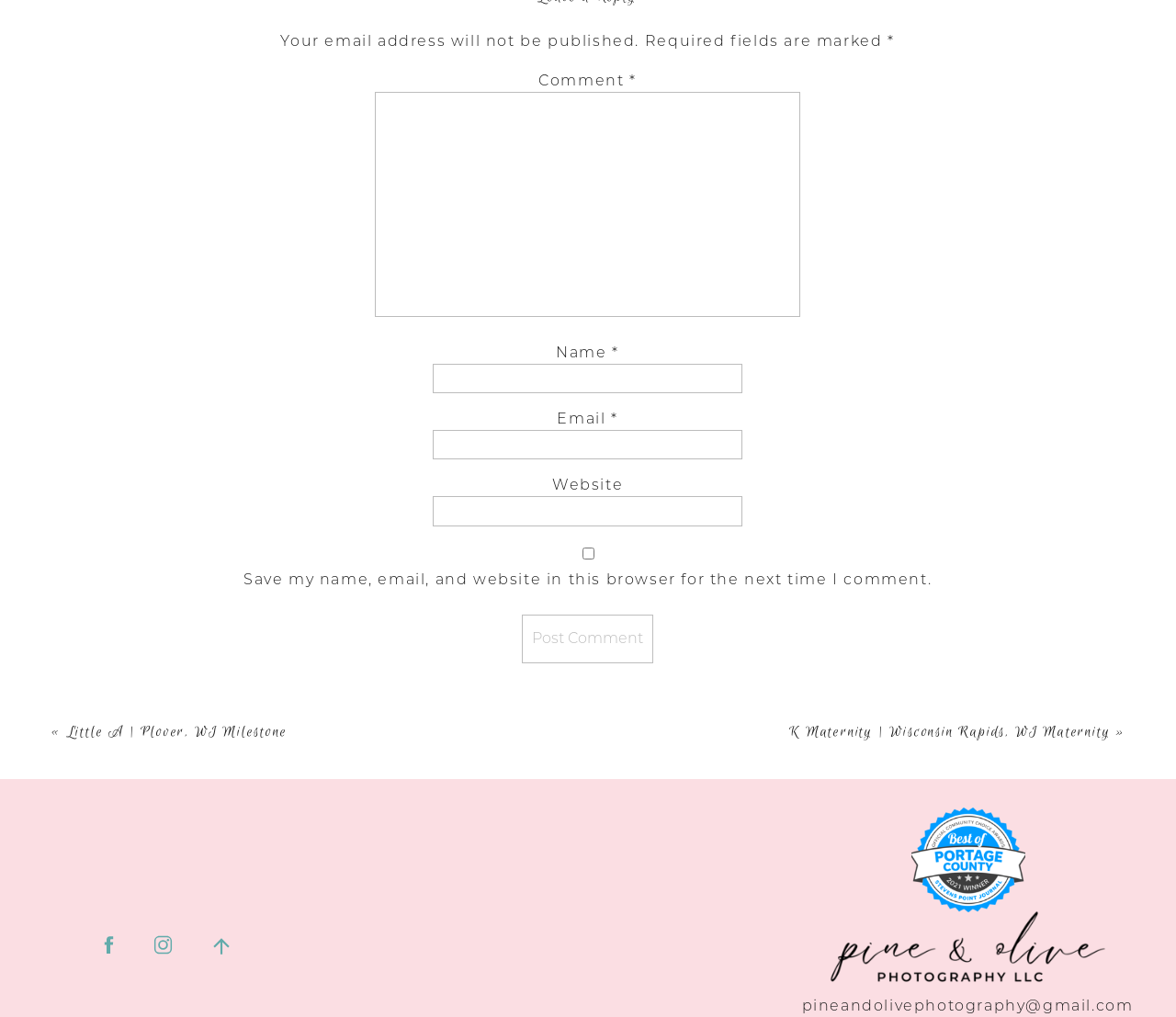What is the purpose of the checkbox?
Answer the question with a detailed and thorough explanation.

The checkbox is located below the comment form and is labeled 'Save my name, email, and website in this browser for the next time I comment.' This suggests that its purpose is to save the commenter's information for future comments.